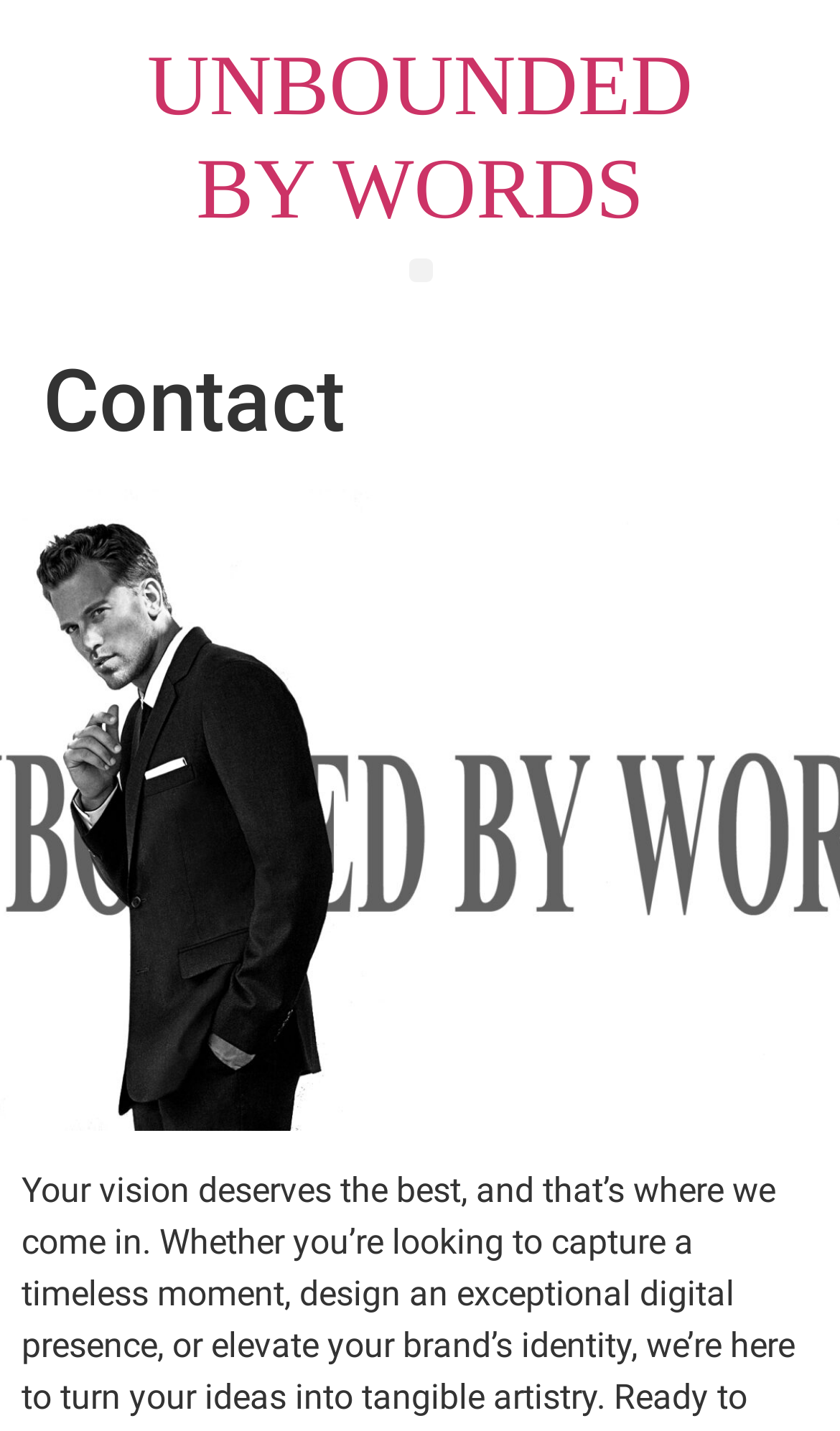Calculate the bounding box coordinates of the UI element given the description: "Cook for Good".

None